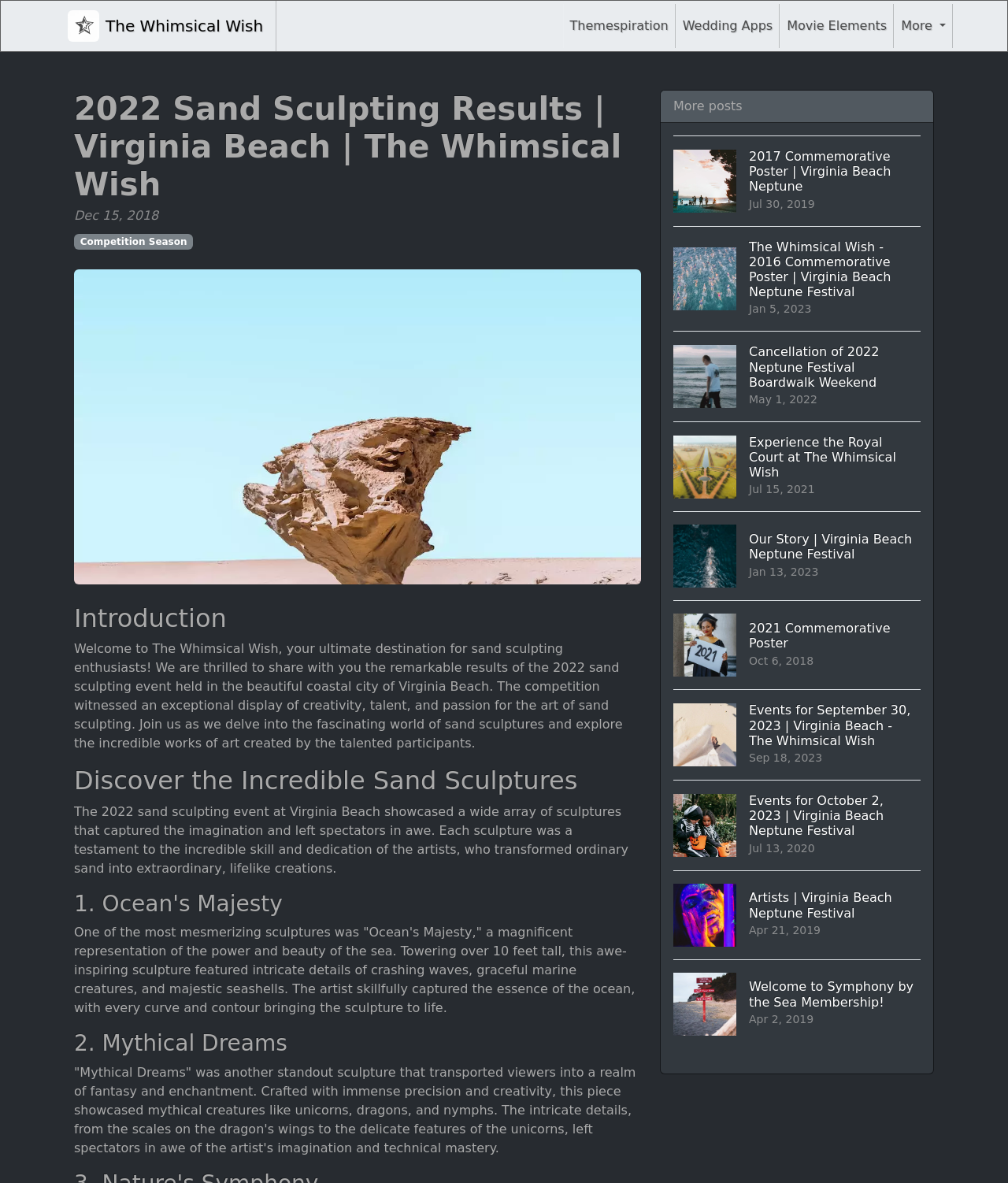Determine the main heading text of the webpage.

2022 Sand Sculpting Results | Virginia Beach | The Whimsical Wish